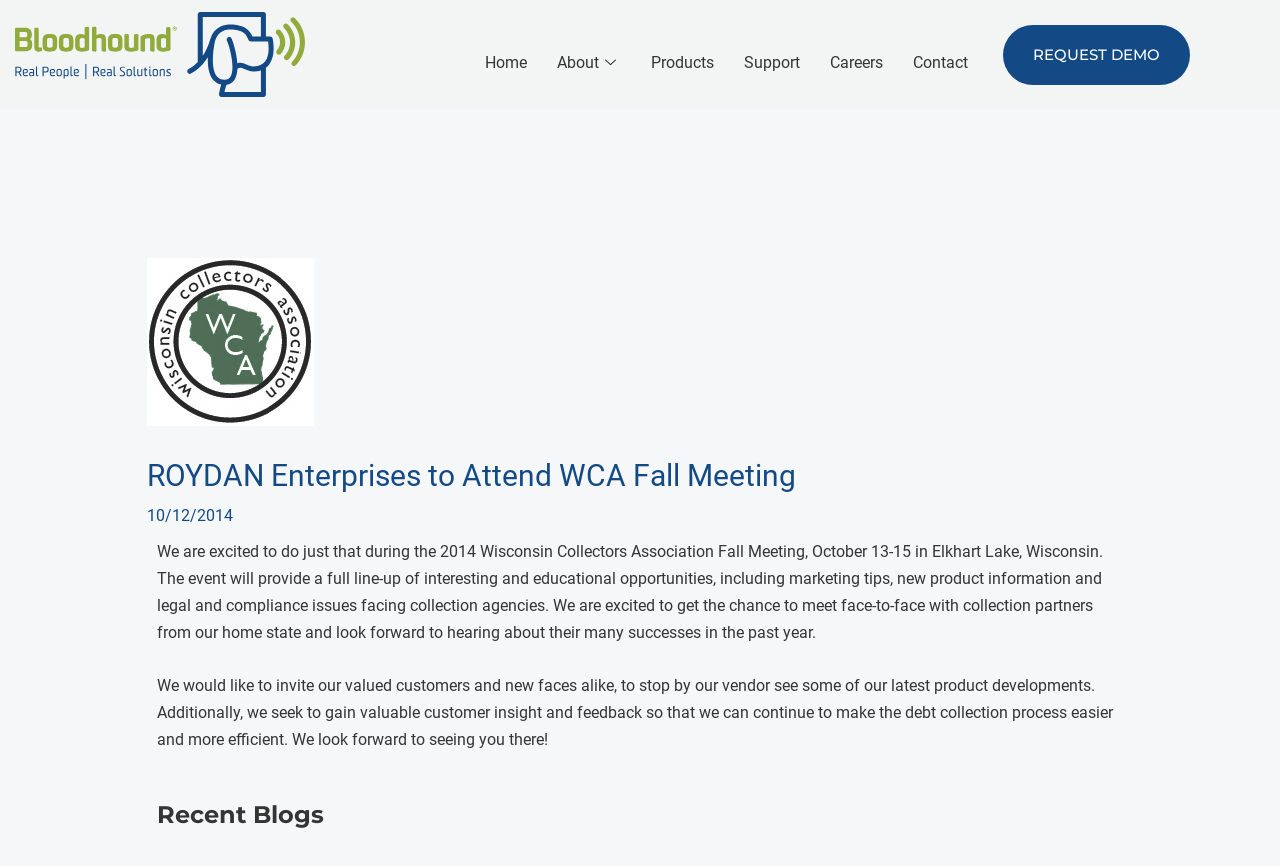Please extract and provide the main headline of the webpage.

ROYDAN Enterprises to Attend WCA Fall Meeting